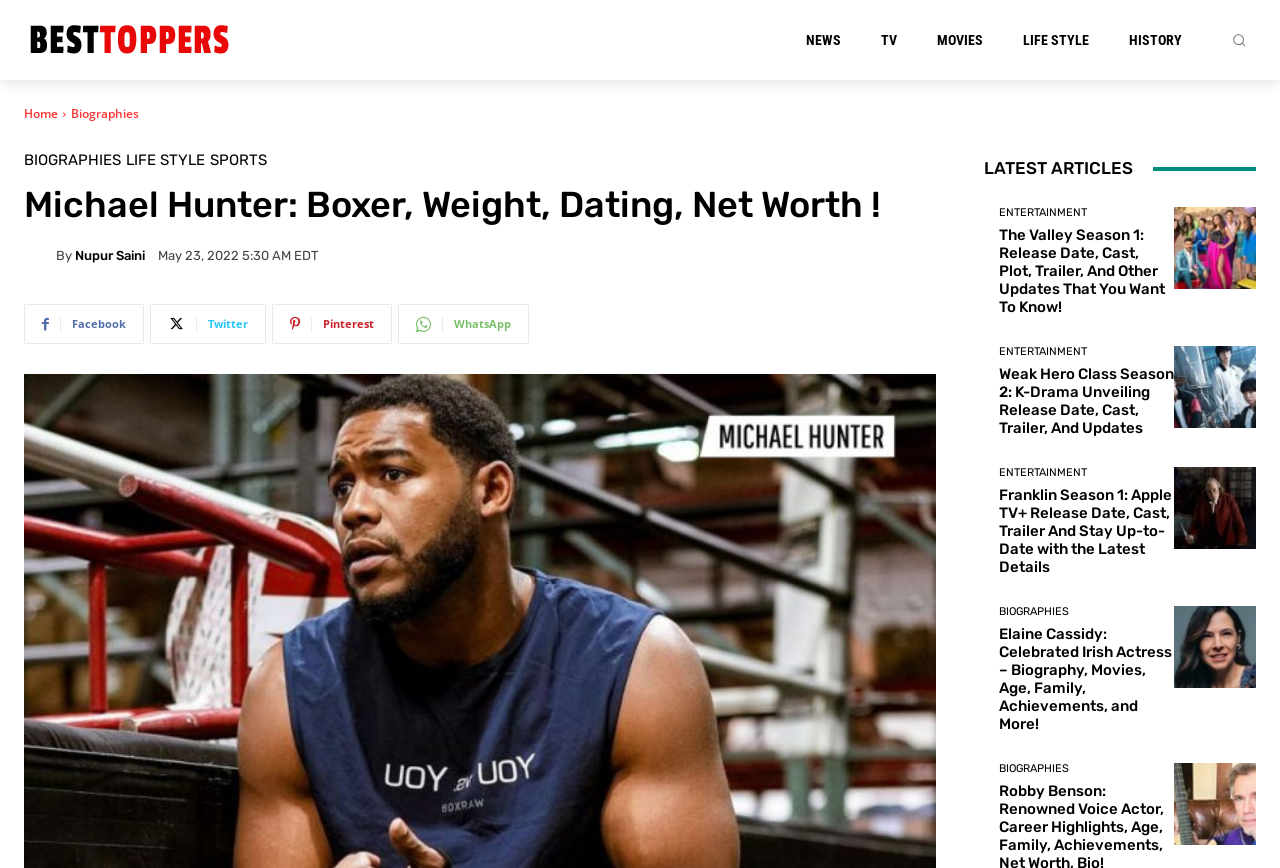Determine the bounding box coordinates of the clickable region to carry out the instruction: "Click on NEWS".

[0.63, 0.0, 0.657, 0.092]